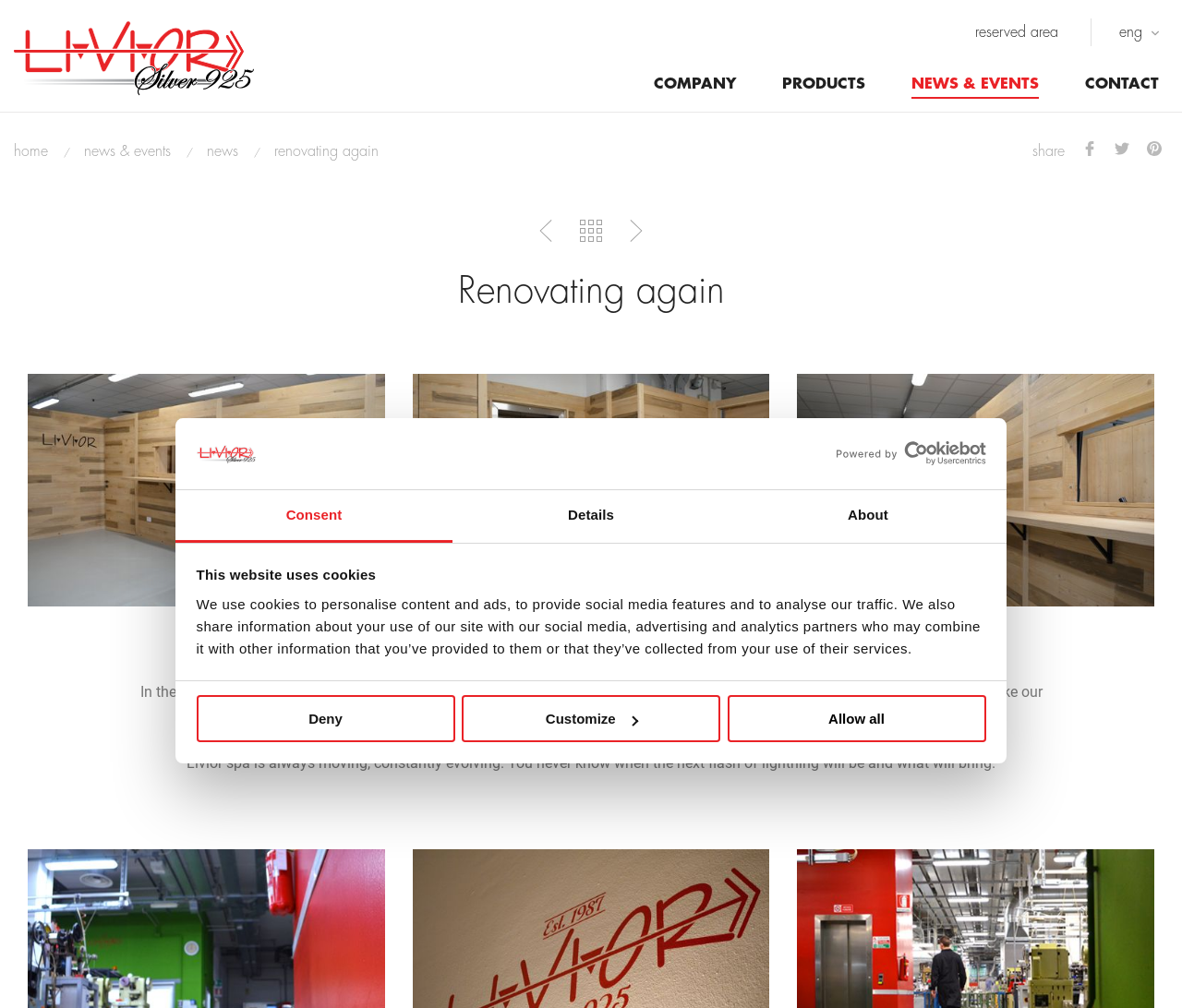Pinpoint the bounding box coordinates of the element that must be clicked to accomplish the following instruction: "Go to the 'COMPANY' page". The coordinates should be in the format of four float numbers between 0 and 1, i.e., [left, top, right, bottom].

[0.553, 0.056, 0.623, 0.111]